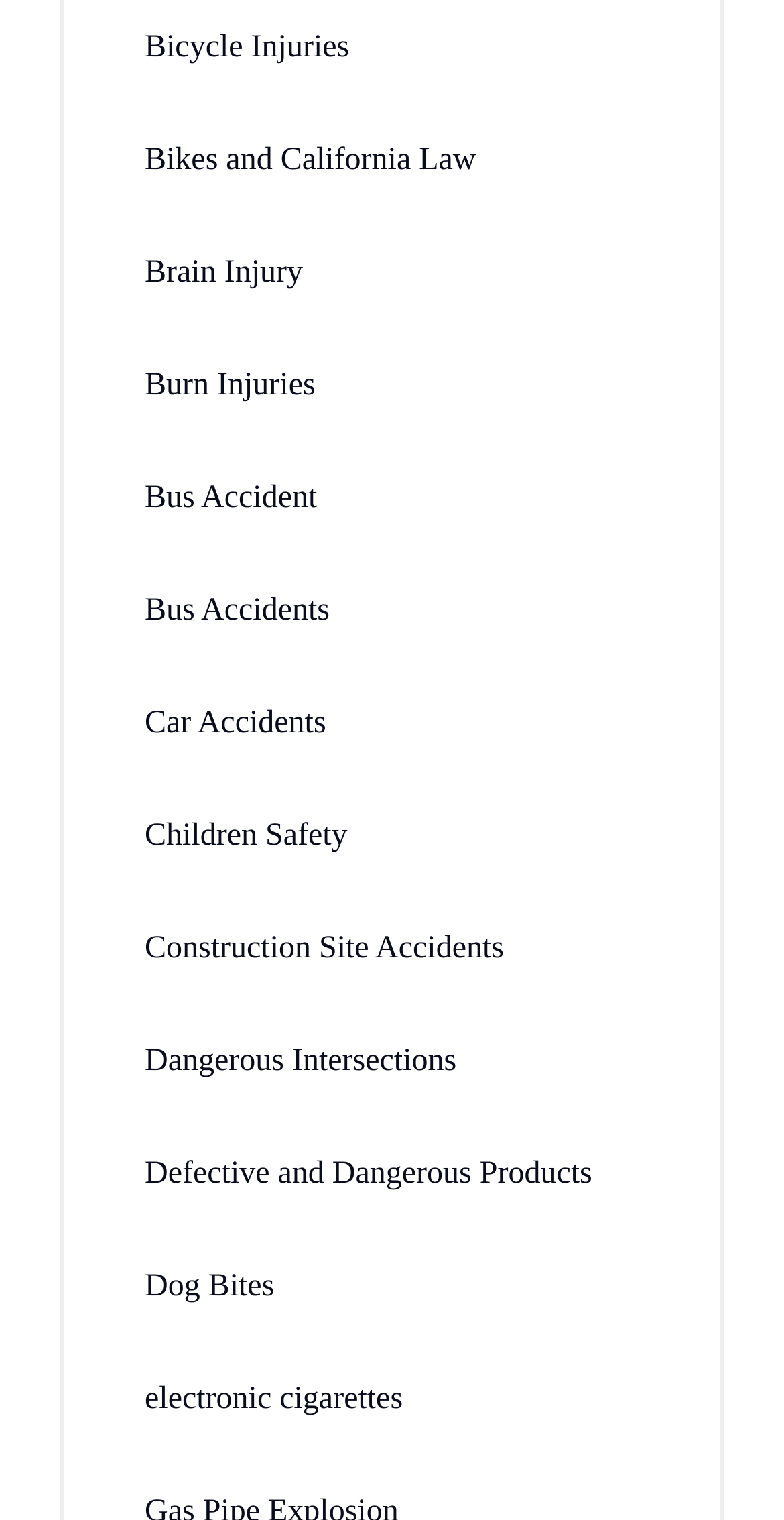What is the first link on the webpage?
Using the image, respond with a single word or phrase.

Bicycle Injuries